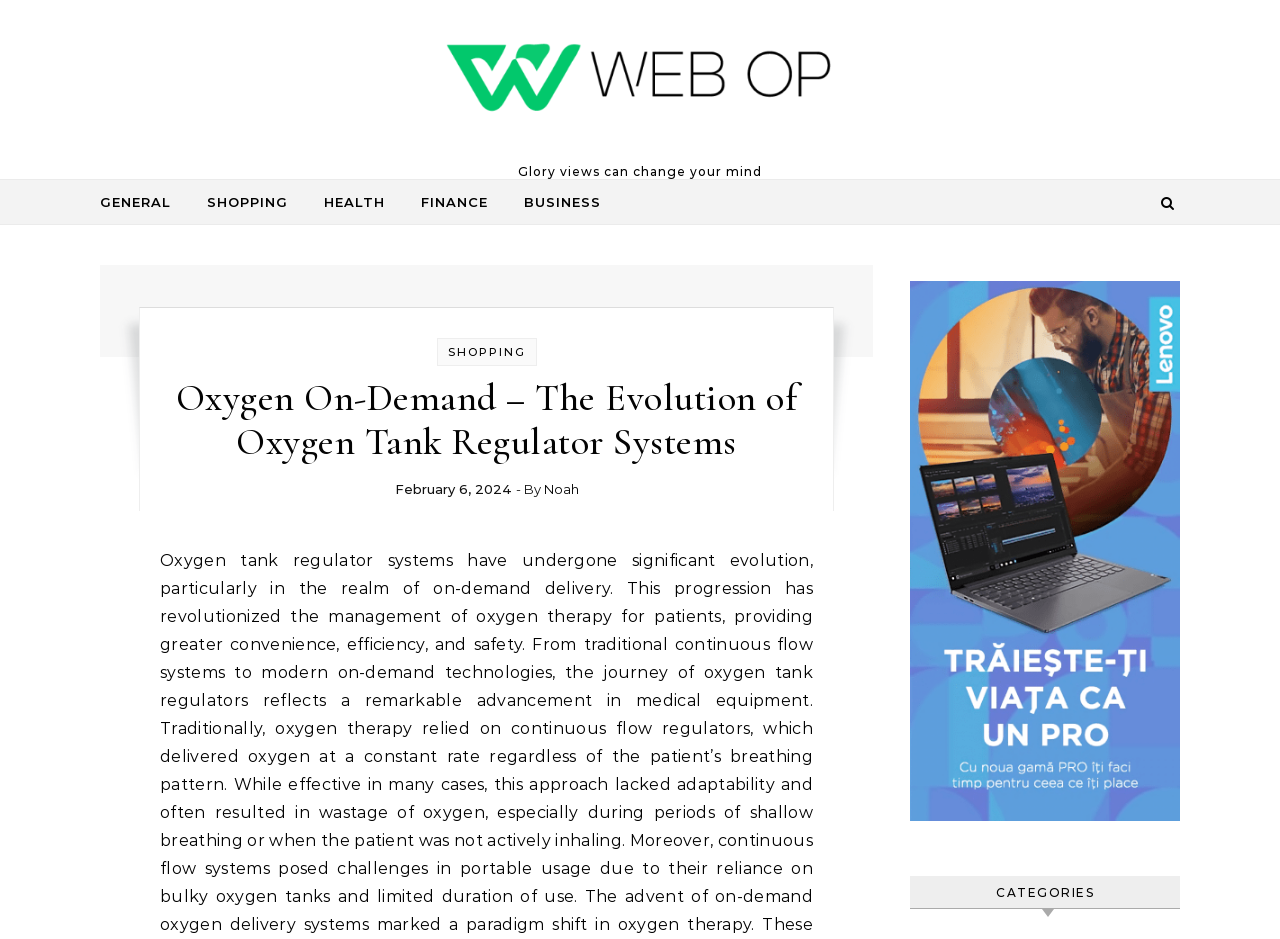Could you find the bounding box coordinates of the clickable area to complete this instruction: "Read the article by Noah"?

[0.425, 0.512, 0.452, 0.529]